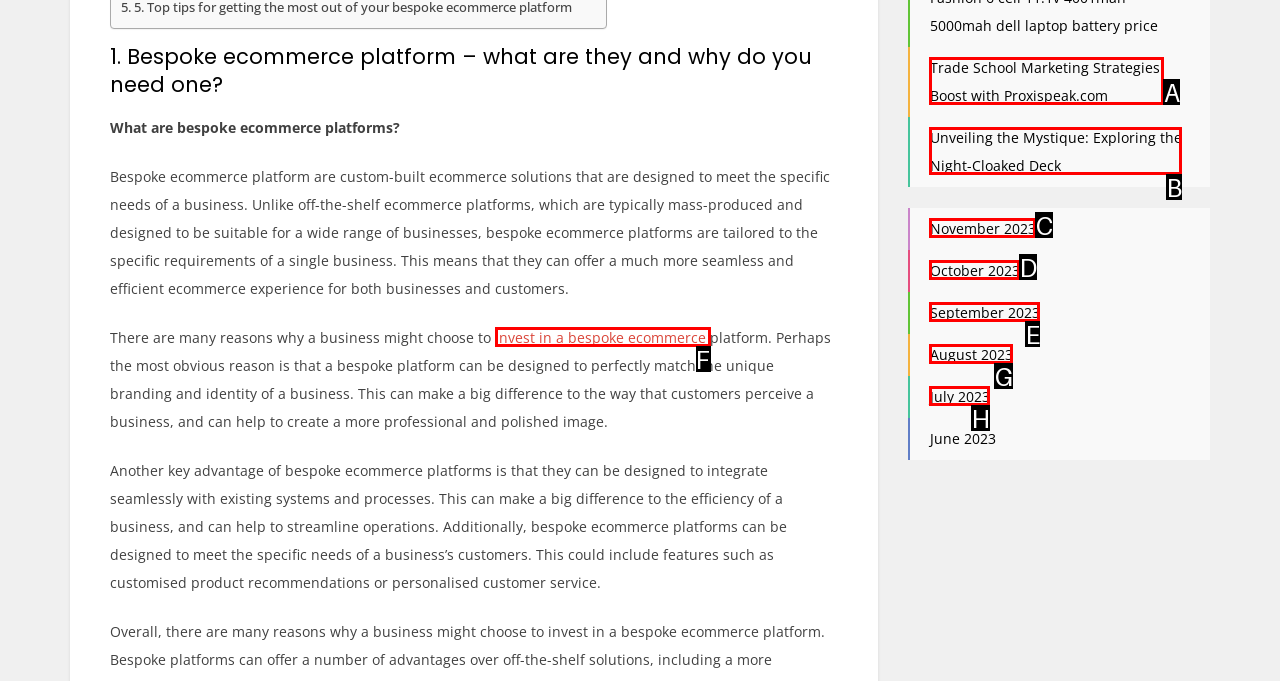Identify the option that corresponds to the given description: invest in a bespoke ecommerce. Reply with the letter of the chosen option directly.

F